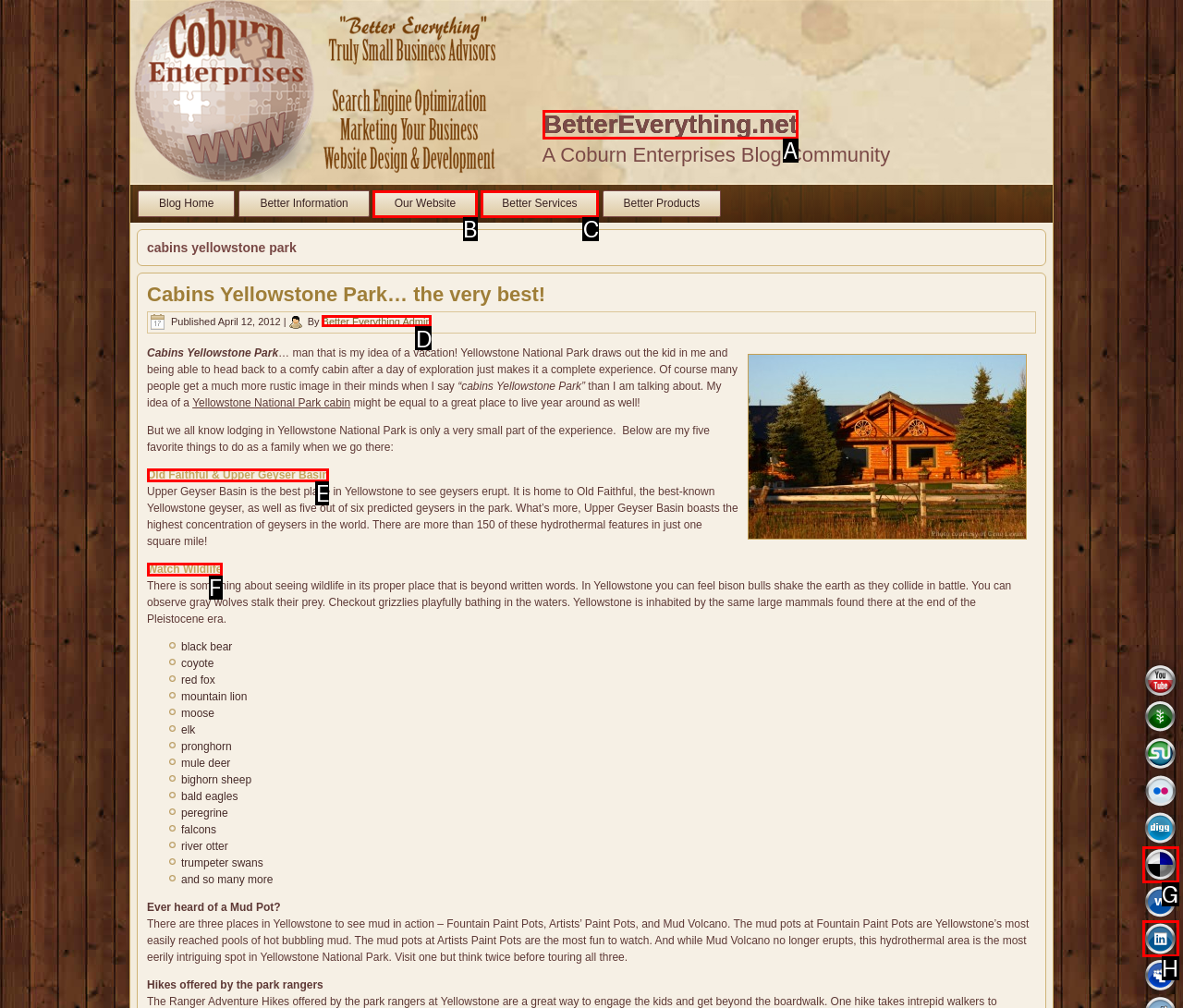Select the letter from the given choices that aligns best with the description: Better Everything Admin. Reply with the specific letter only.

D